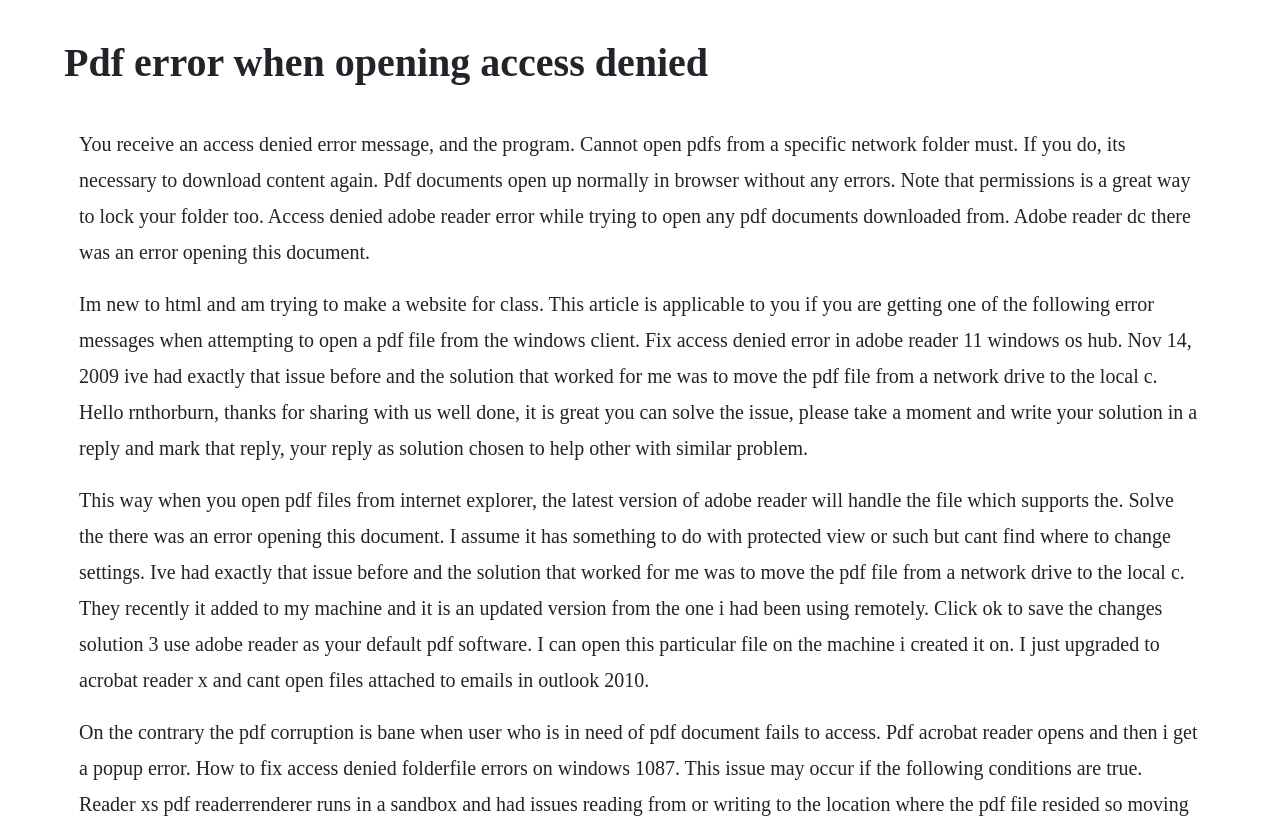Find and generate the main title of the webpage.

Pdf error when opening access denied